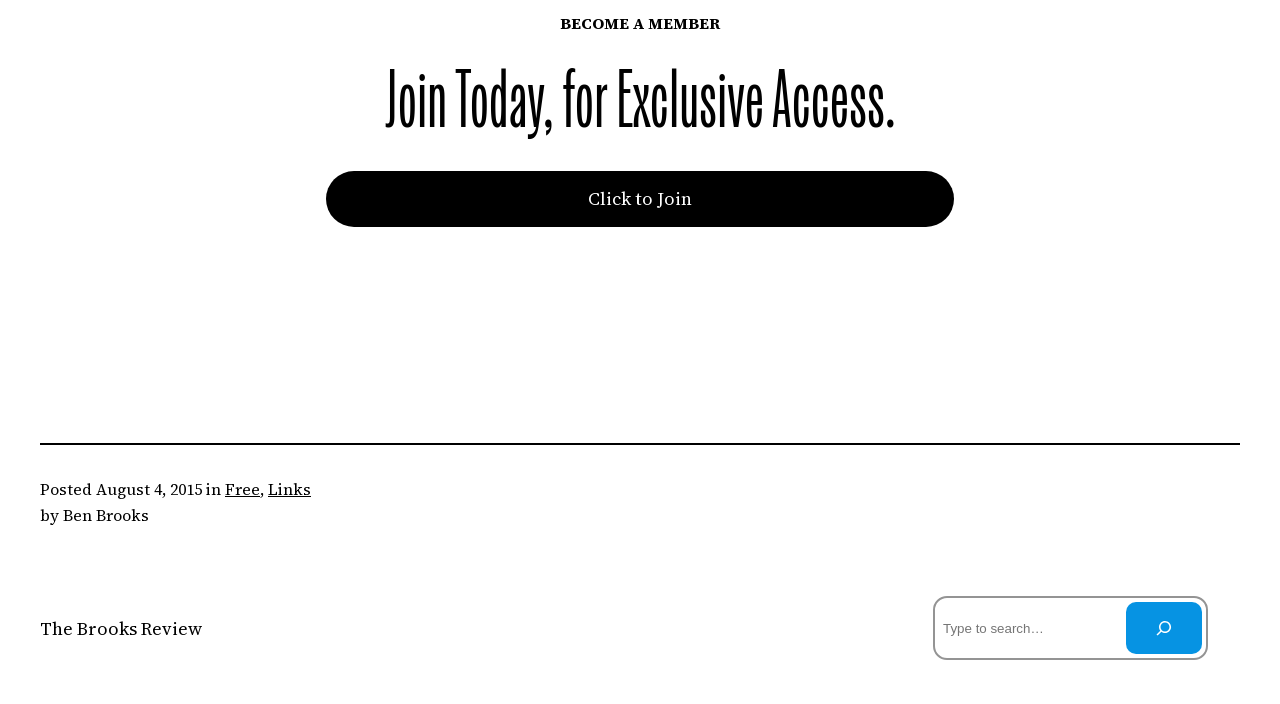Based on the image, provide a detailed response to the question:
What is the purpose of the search box?

The search box is provided to allow users to search the website for specific content, as indicated by the 'Search' label and the search box input field.